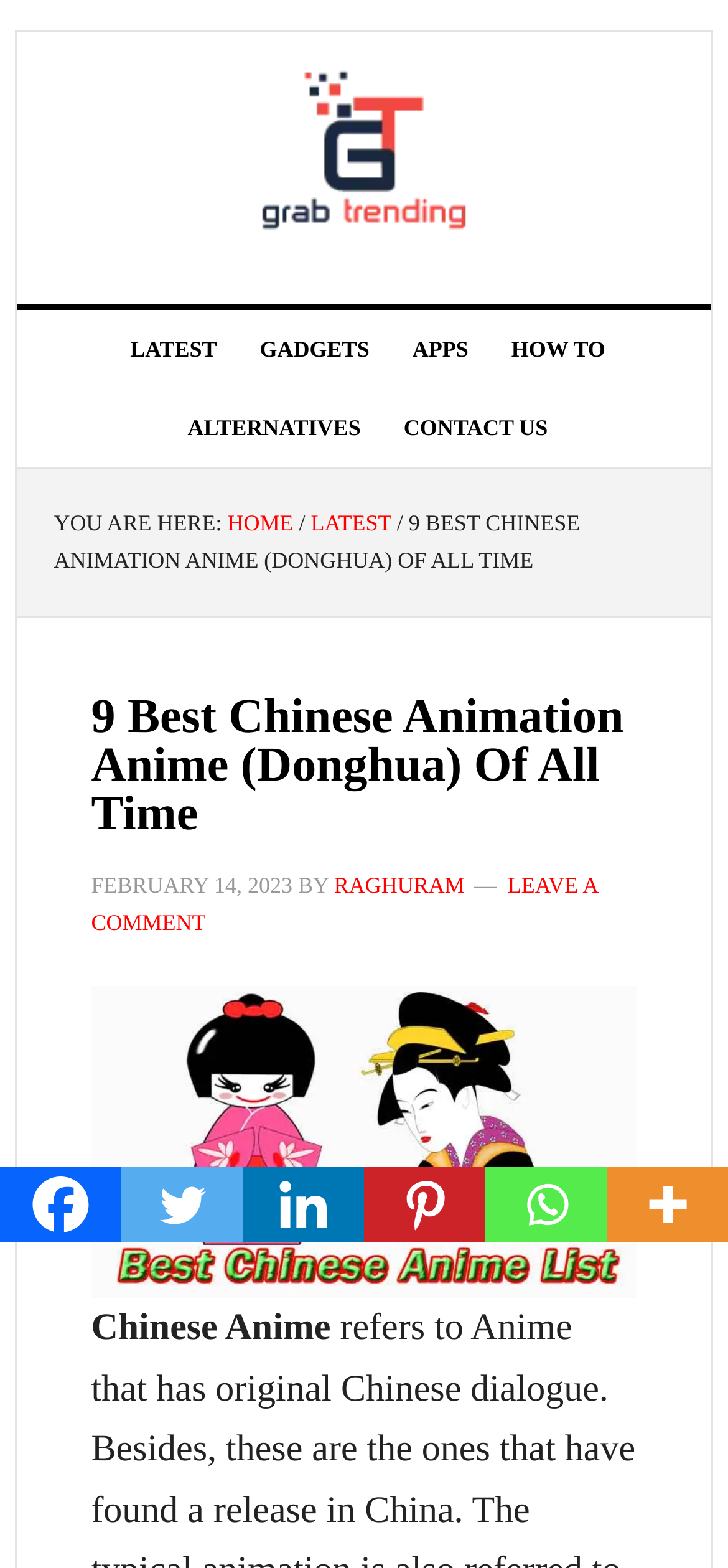Can you give a comprehensive explanation to the question given the content of the image?
Who is the author of the article?

The author of the article is mentioned below the title, where it says 'BY RAGHURAM'.